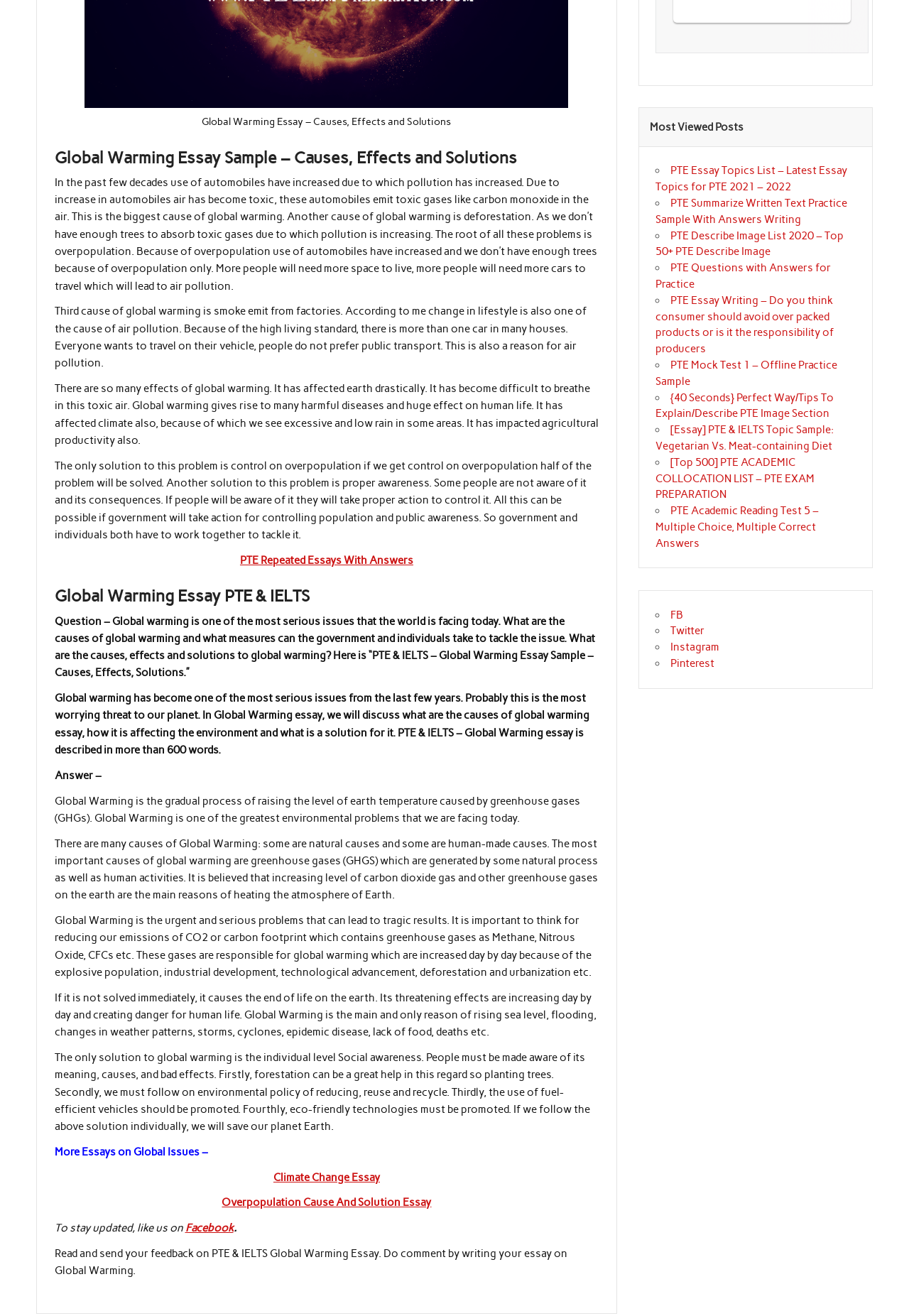Kindly determine the bounding box coordinates for the clickable area to achieve the given instruction: "Follow the Facebook link".

[0.204, 0.928, 0.257, 0.938]